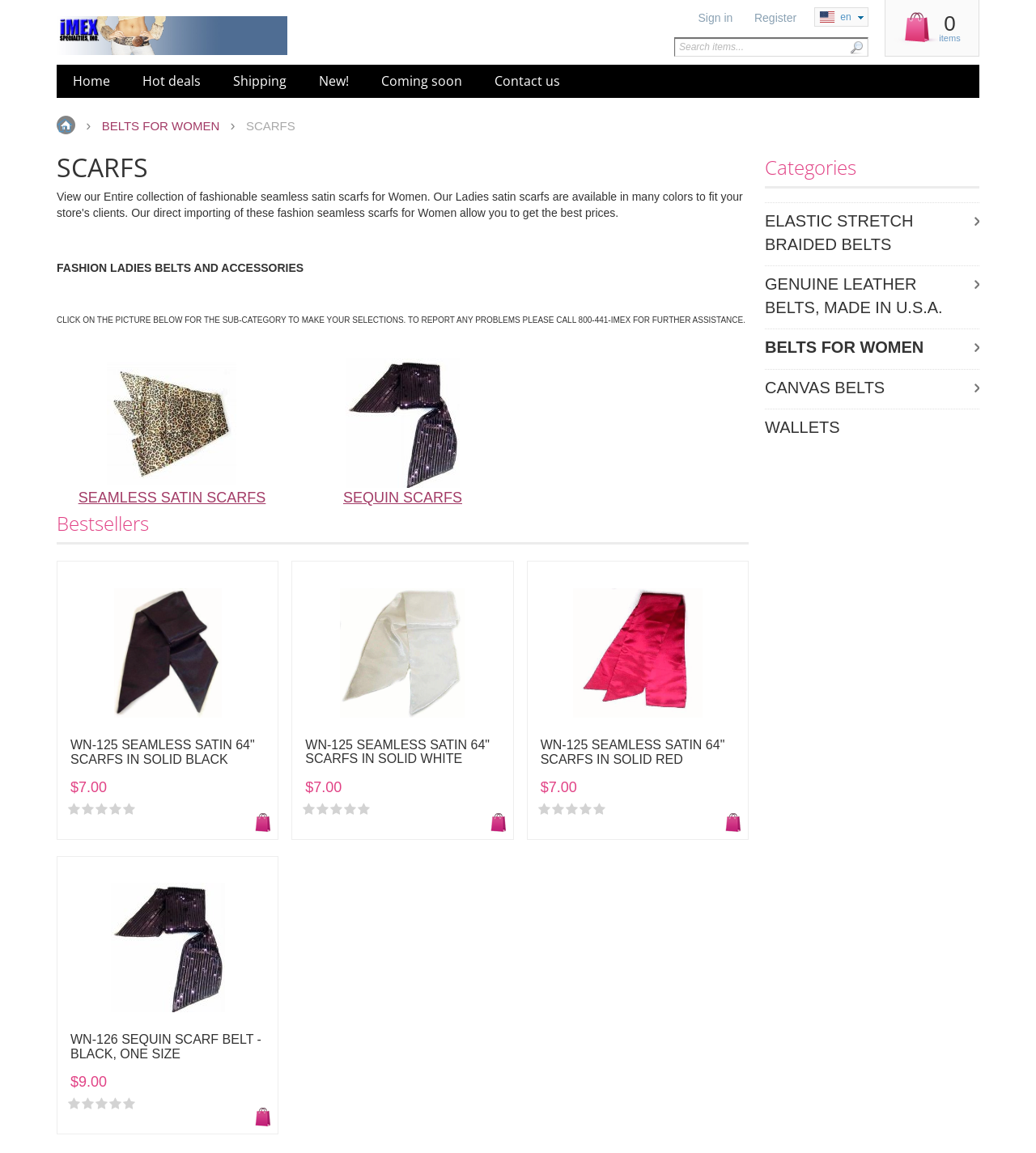Please determine the bounding box coordinates for the element that should be clicked to follow these instructions: "View your cart".

[0.855, 0.0, 0.945, 0.048]